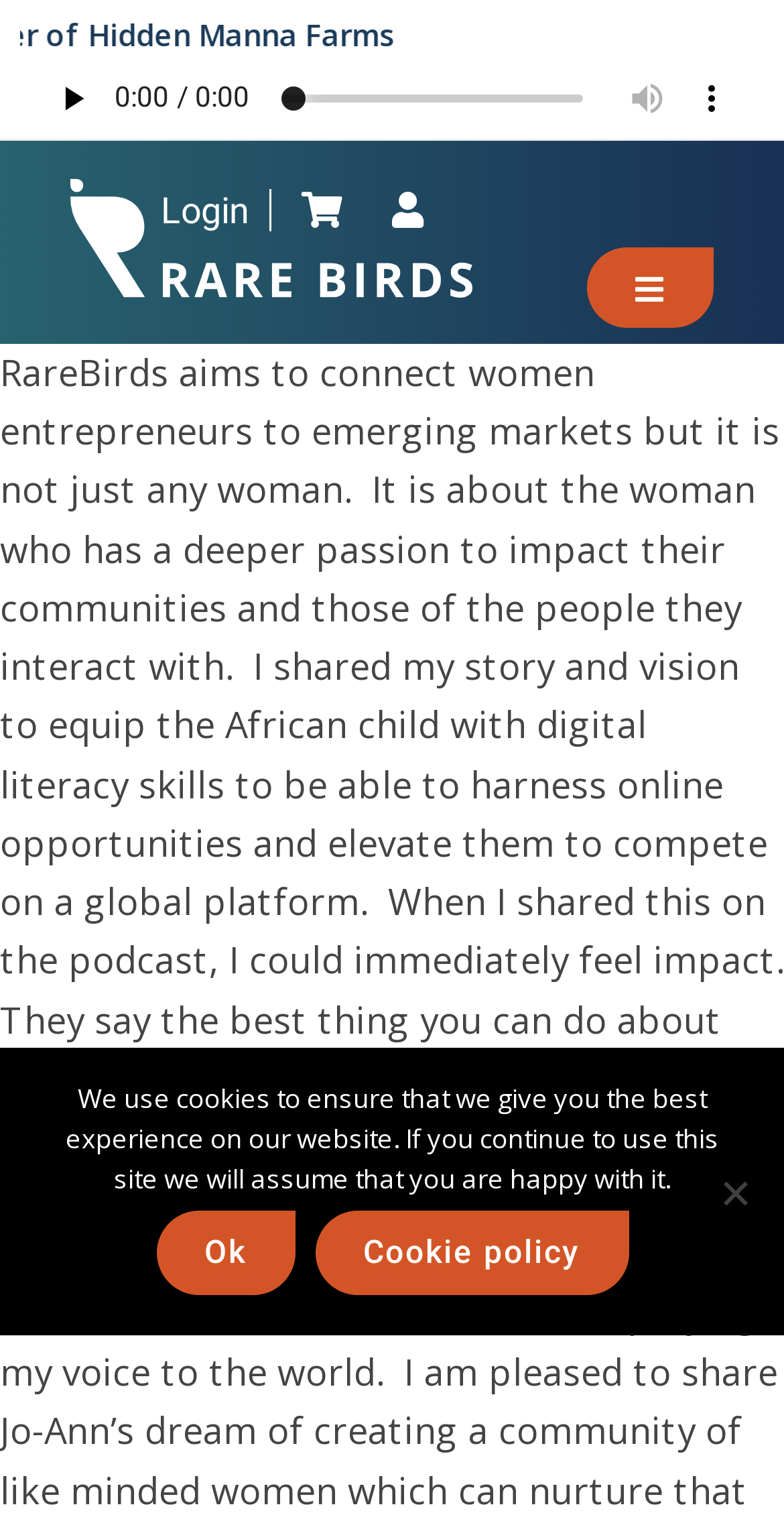Based on the image, please respond to the question with as much detail as possible:
What is the purpose of the audio element?

The audio element is used to play a media, which has controls such as play, mute, and a time scrubber, indicating that it is used to play an audio or video content.